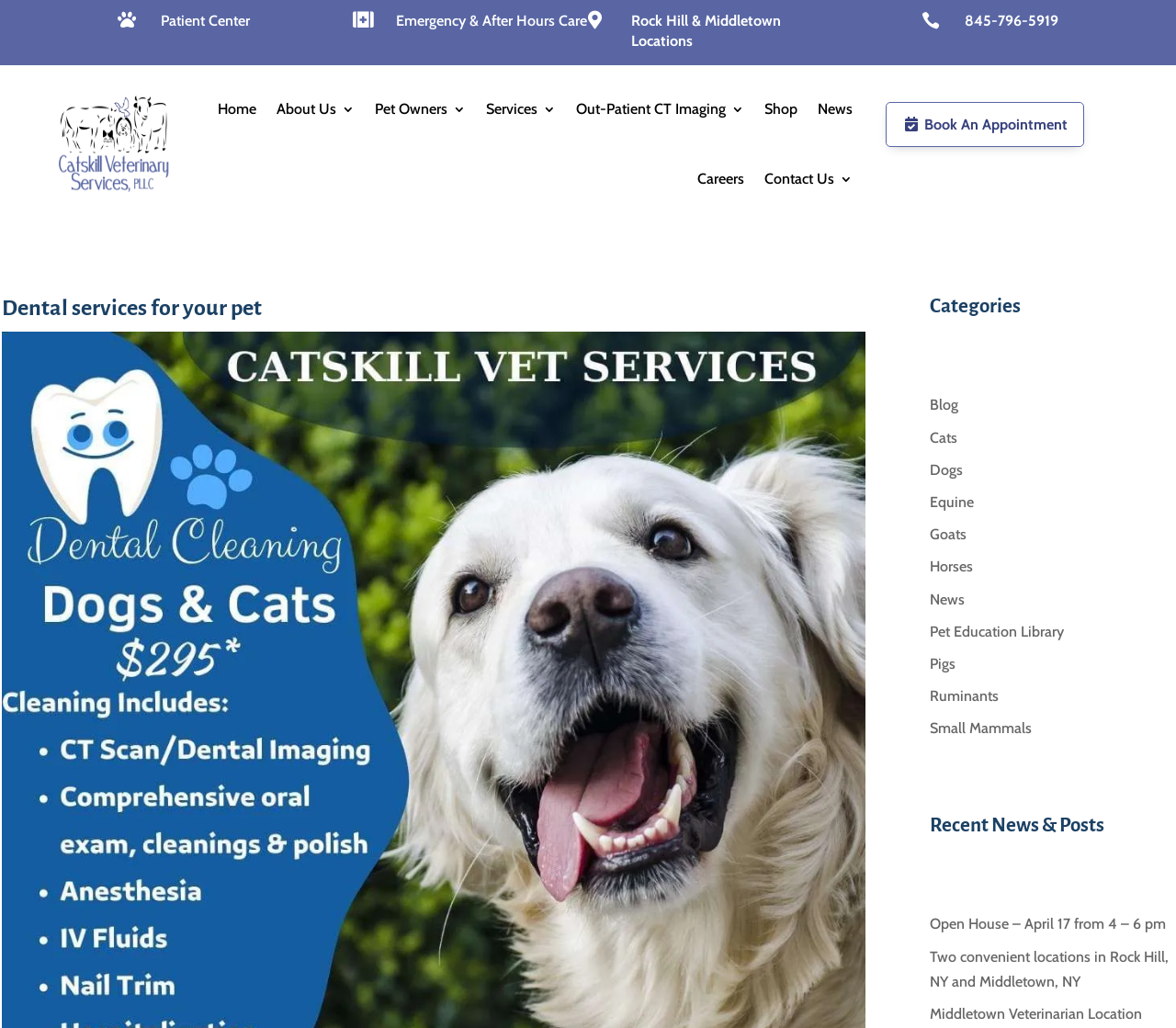Please identify the bounding box coordinates of the clickable region that I should interact with to perform the following instruction: "Visit patient center". The coordinates should be expressed as four float numbers between 0 and 1, i.e., [left, top, right, bottom].

[0.137, 0.012, 0.212, 0.029]